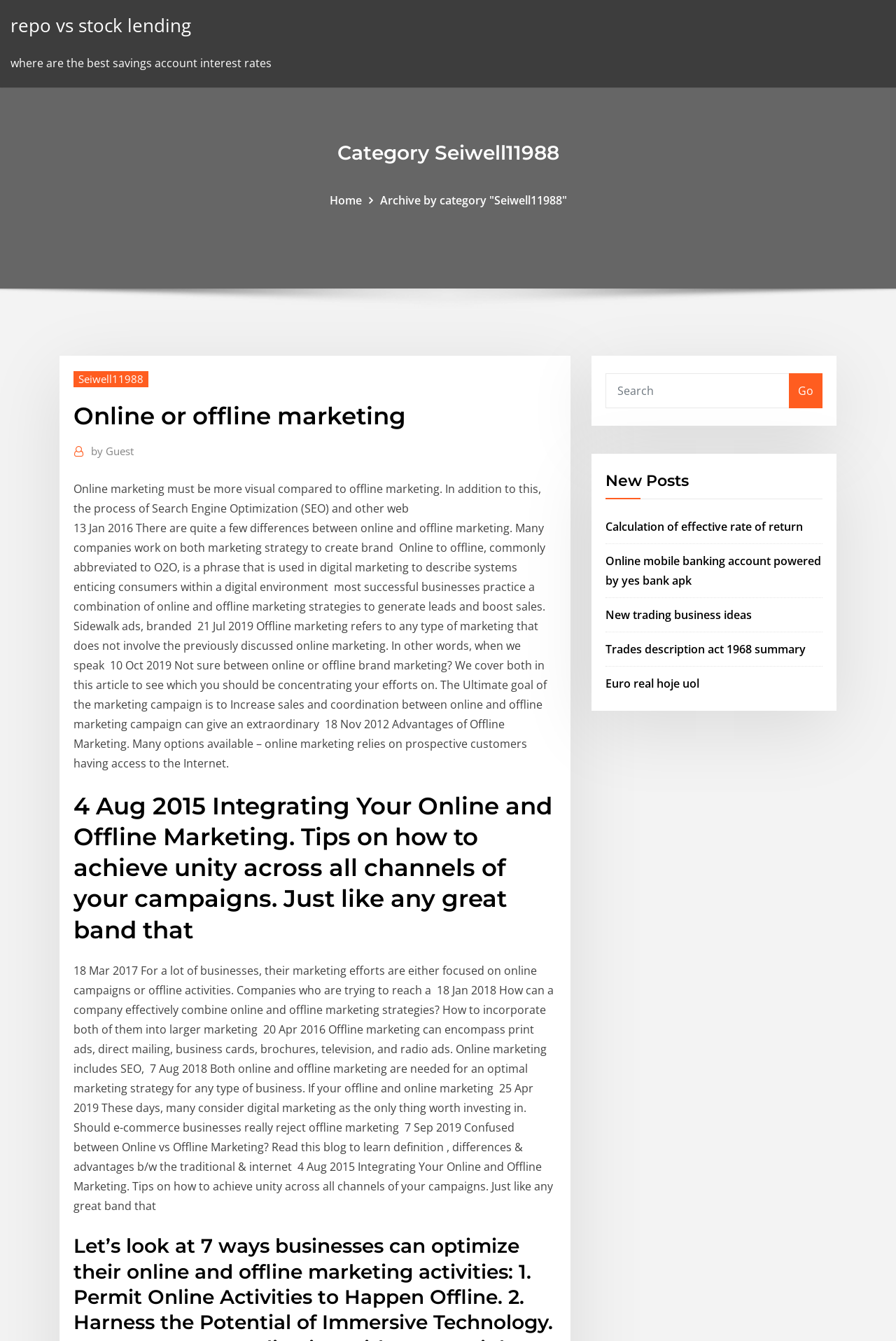Using the element description: "Go", determine the bounding box coordinates for the specified UI element. The coordinates should be four float numbers between 0 and 1, [left, top, right, bottom].

[0.88, 0.278, 0.918, 0.304]